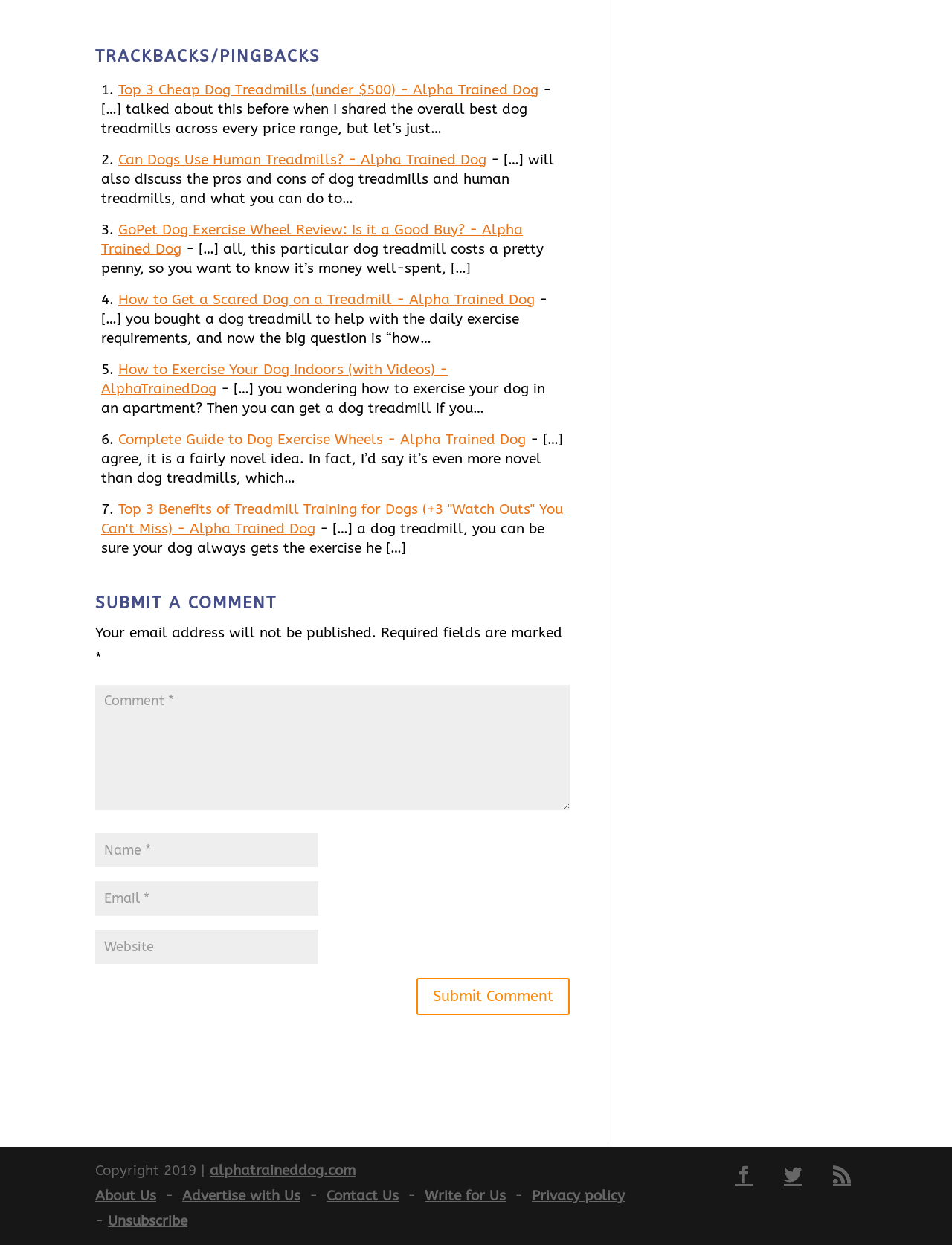Please specify the bounding box coordinates for the clickable region that will help you carry out the instruction: "Enter your name".

[0.1, 0.669, 0.334, 0.696]